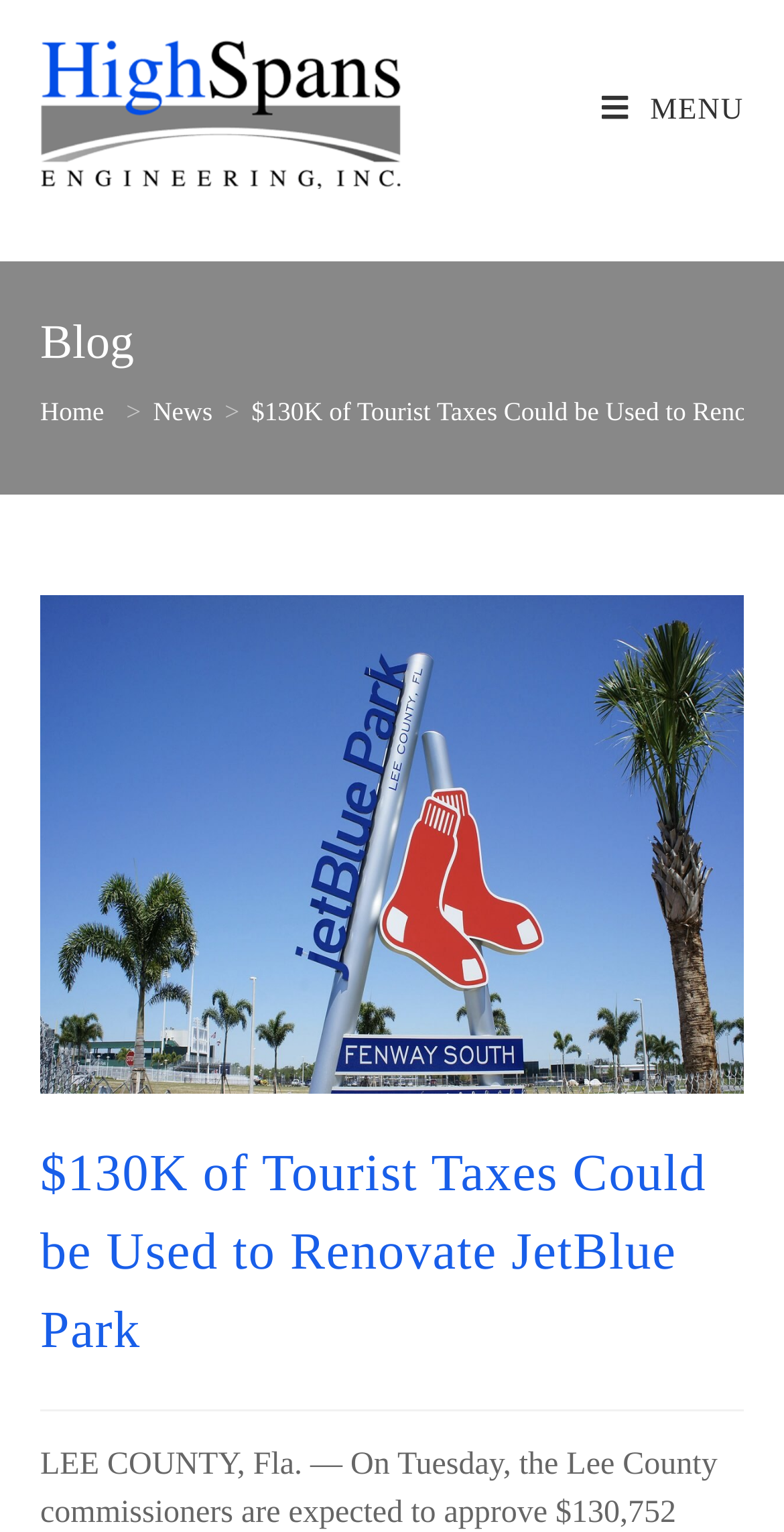Provide a brief response to the question using a single word or phrase: 
What is above the 'MENU' button?

Mobile Menu